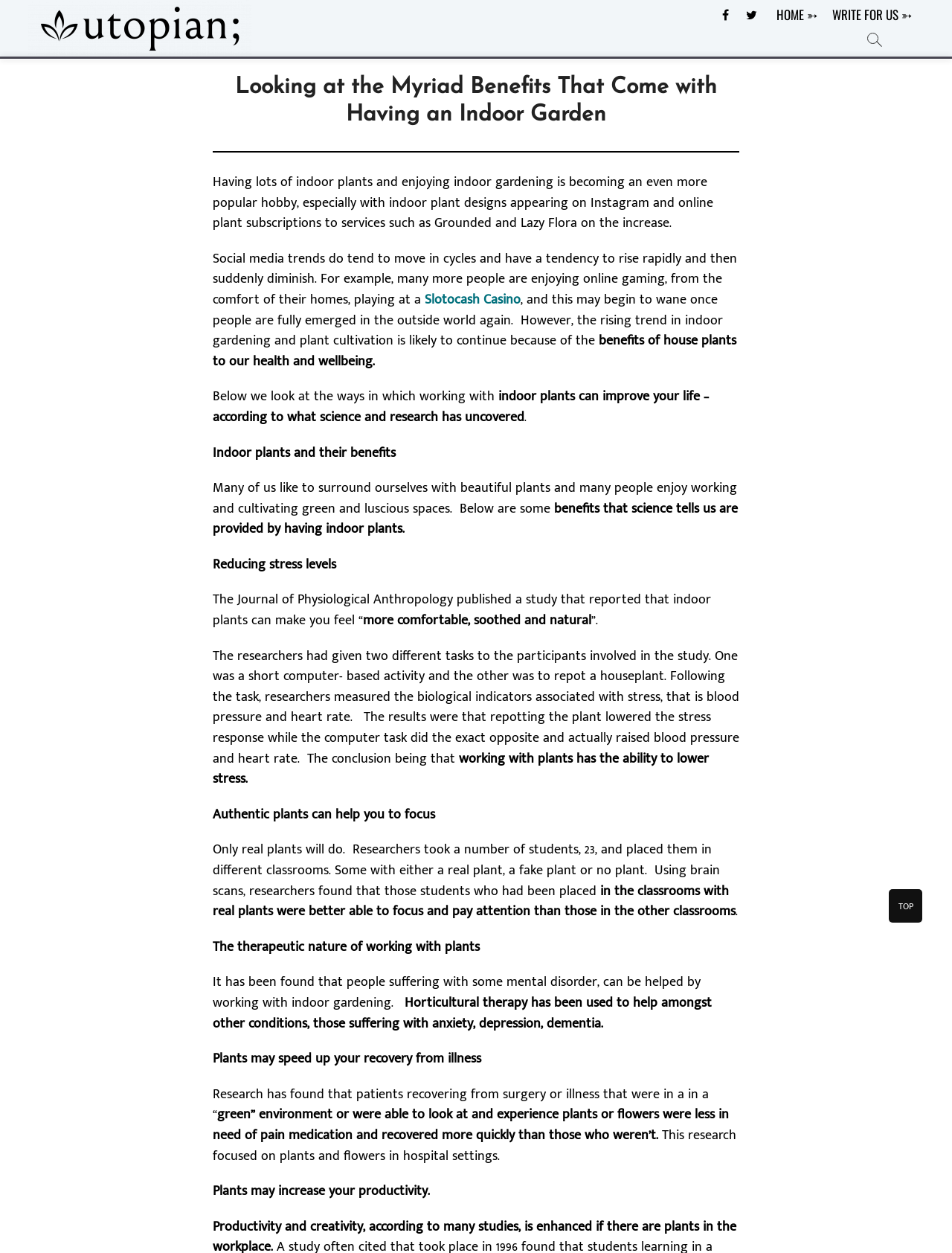What is the benefit of indoor plants mentioned in the article?
Answer the question with a thorough and detailed explanation.

The article mentions several benefits of indoor plants, one of which is reducing stress levels. This is mentioned in the section 'Reducing stress levels' where it is stated that a study found that repotting a houseplant lowered the stress response.